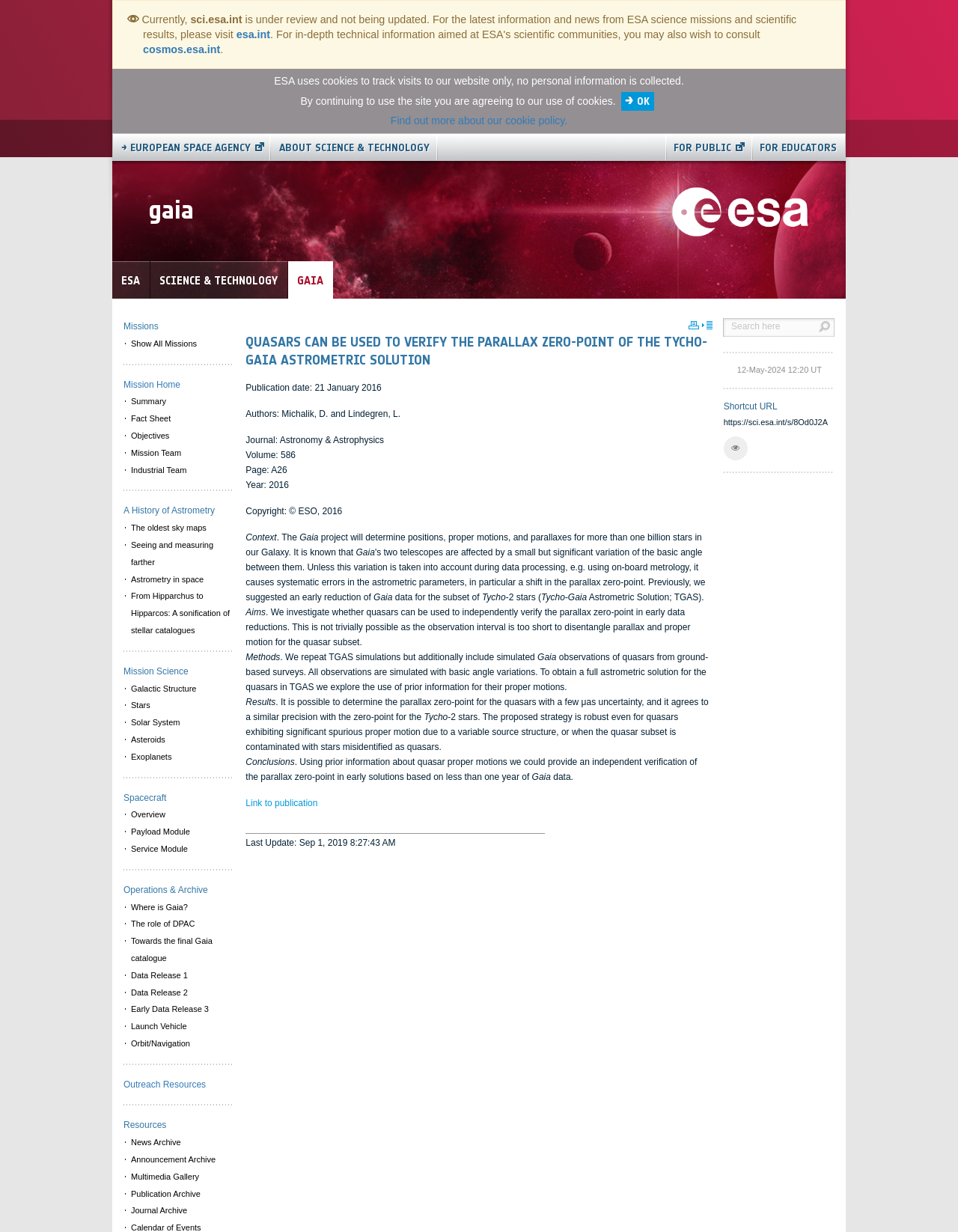Please give a one-word or short phrase response to the following question: 
What is the title of the publication?

Quasars can be used to verify the parallax zero-point of the Tycho-Gaia Astrometric Solution